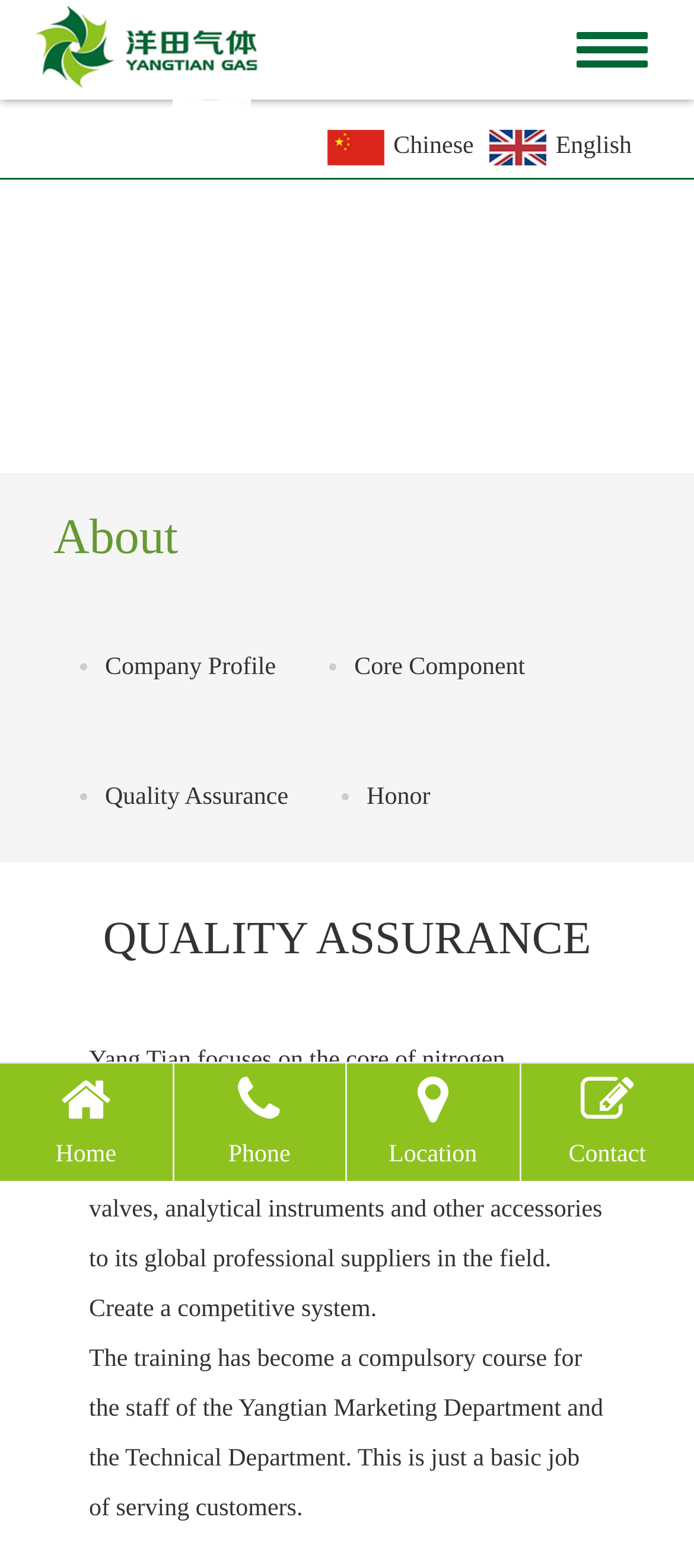How many languages are available on this website?
Could you please answer the question thoroughly and with as much detail as possible?

The language options can be found in the links 'Chinese Chinese' and 'English English' at the top of the webpage, indicating that there are two languages available.